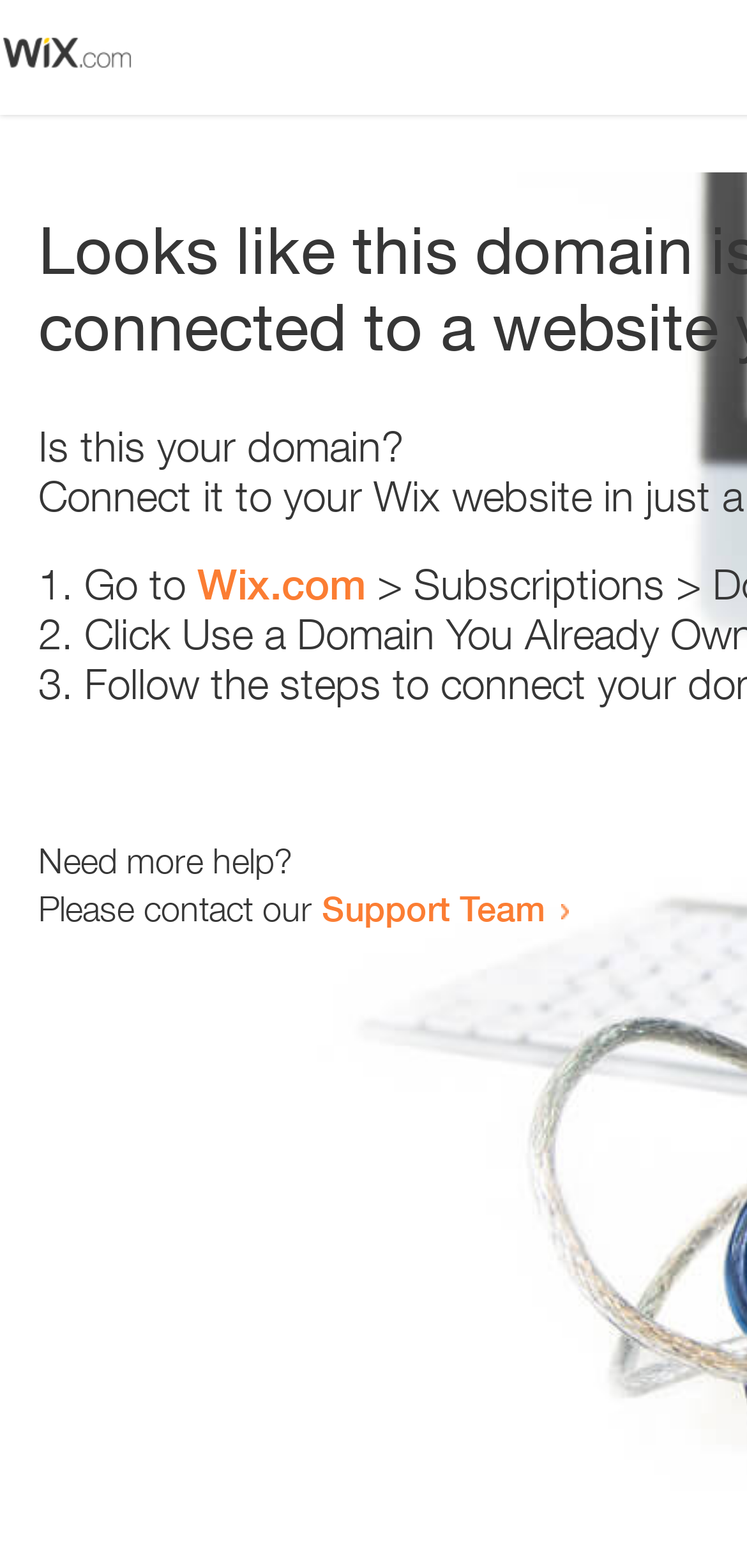Carefully observe the image and respond to the question with a detailed answer:
What is the domain being referred to?

The webpage contains a link 'Wix.com' which suggests that the domain being referred to is Wix.com. This can be inferred from the context of the sentence 'Go to Wix.com'.